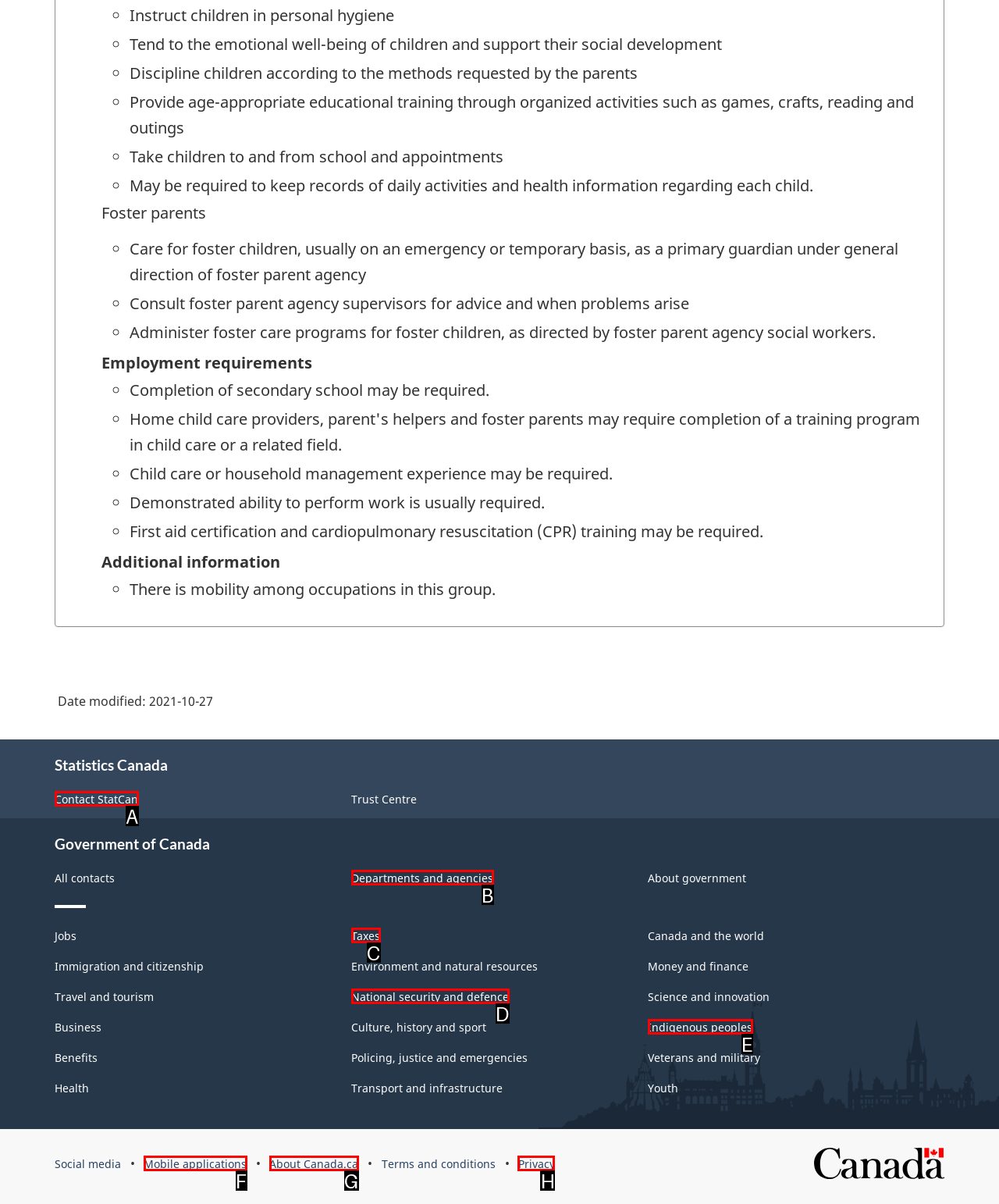Match the element description to one of the options: About Canada.ca
Respond with the corresponding option's letter.

G